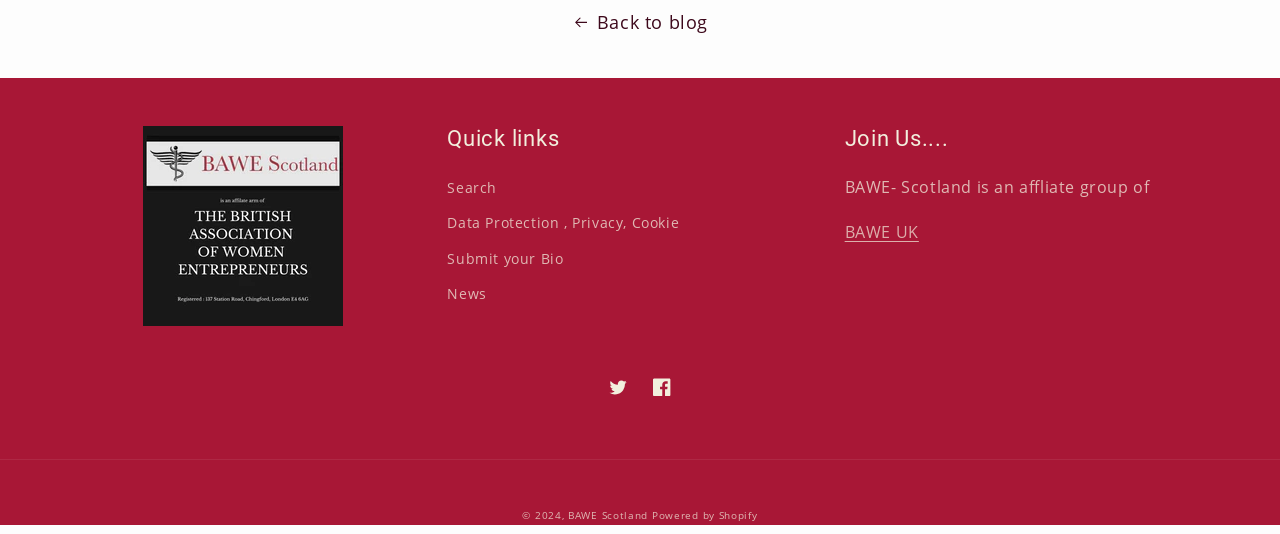Find the bounding box coordinates of the area to click in order to follow the instruction: "visit news".

[0.349, 0.533, 0.38, 0.599]